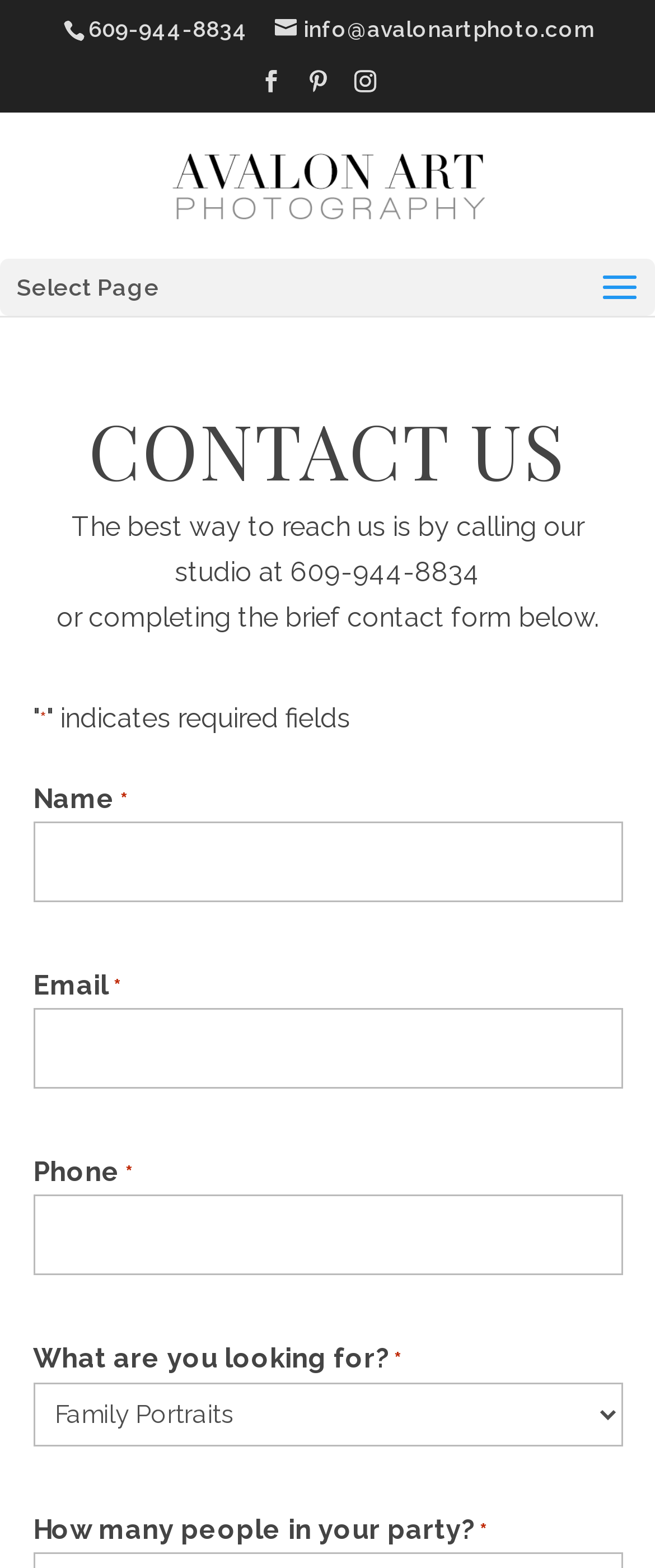What is required to fill out the contact form?
Look at the image and respond to the question as thoroughly as possible.

I found the required fields by looking at the asterisks (*) next to the 'Name', 'Email', and 'Phone' fields, which indicate that they are required.